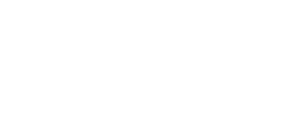With reference to the image, please provide a detailed answer to the following question: What is the benefit of investing in multiple filters?

According to the caption, investing in multiple filters can enhance the performance of the Dolphin Triton PS, ensuring a smoother operation year-round. This suggests that having multiple filters can improve the overall cleaning efficiency of the product.